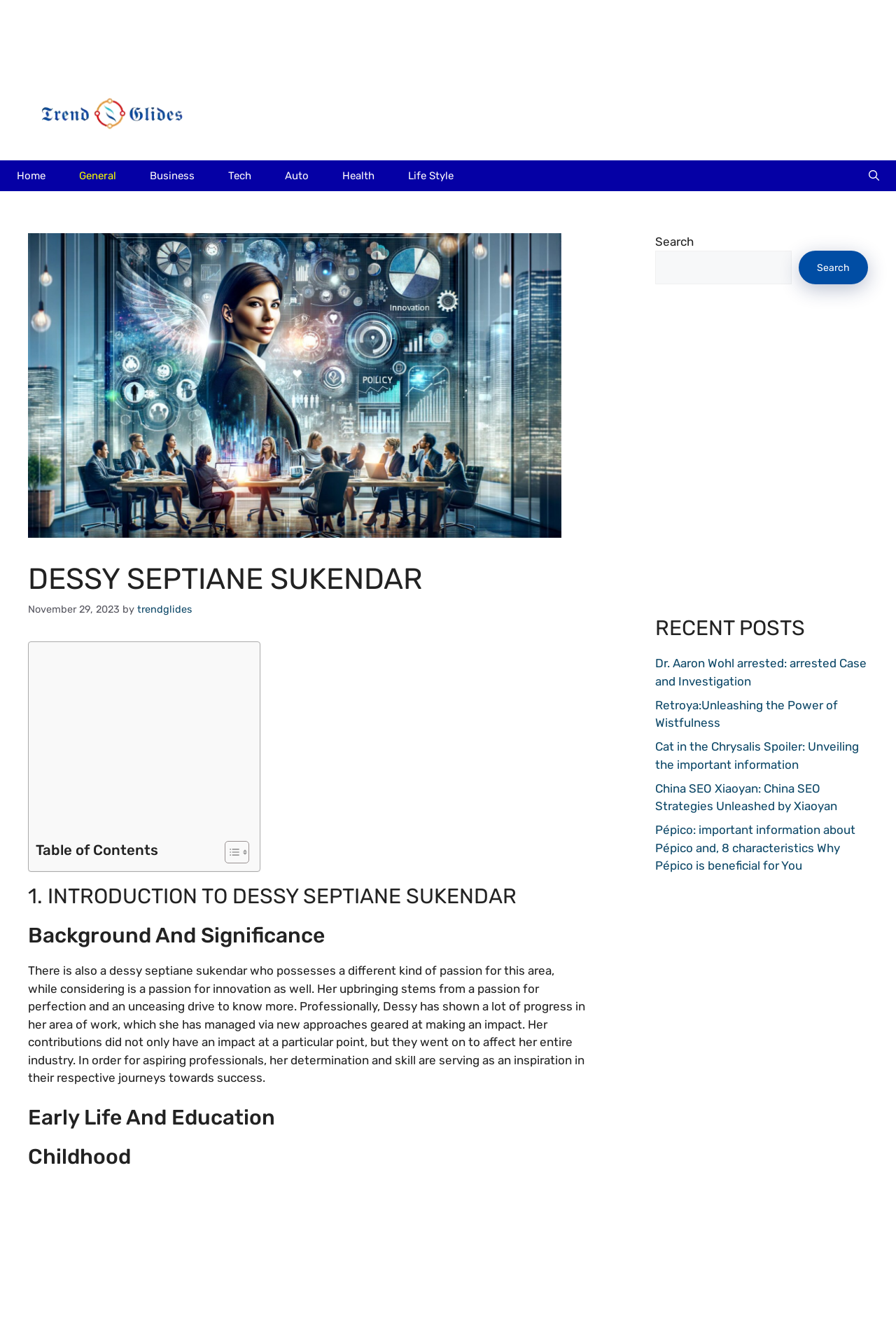Identify the bounding box coordinates of the element that should be clicked to fulfill this task: "Click on the 'Dr. Aaron Wohl arrested: arrested Case and Investigation' link". The coordinates should be provided as four float numbers between 0 and 1, i.e., [left, top, right, bottom].

[0.731, 0.497, 0.967, 0.521]